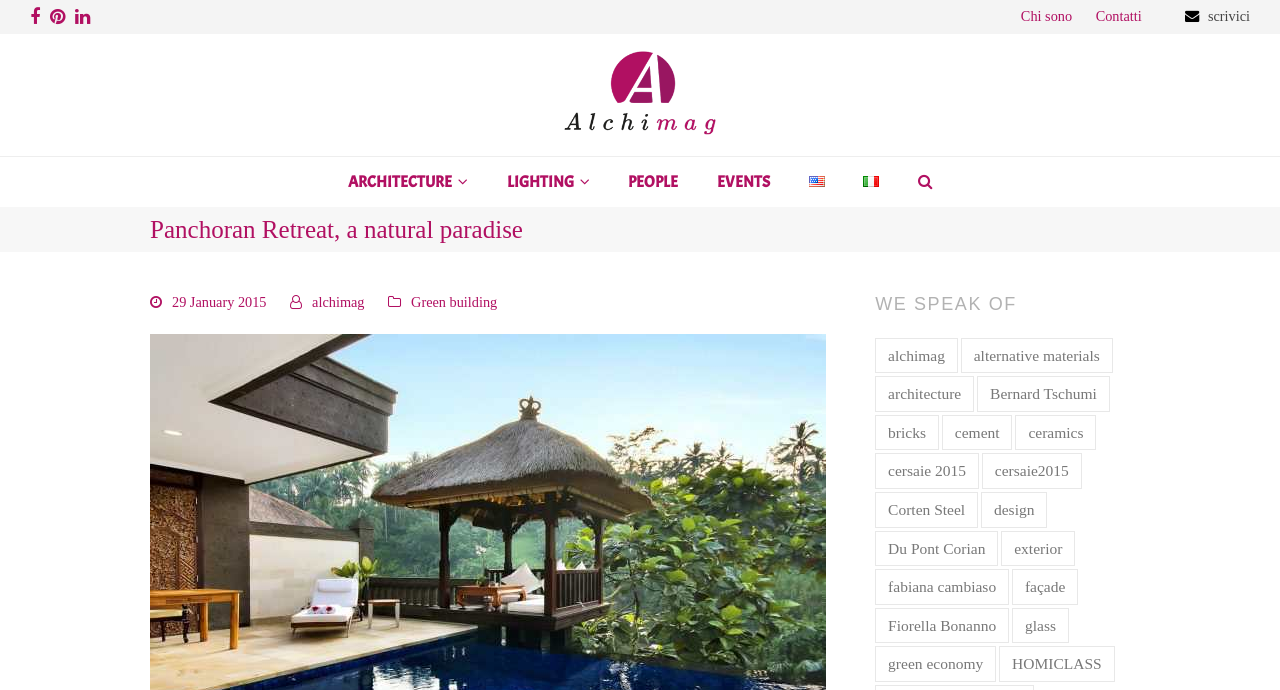What is the topic mentioned alongside 'Green building'?
Based on the image, answer the question in a detailed manner.

I found the answer by looking at the header section of the webpage, where I saw a link to 'Alchimag' alongside 'Green building'.